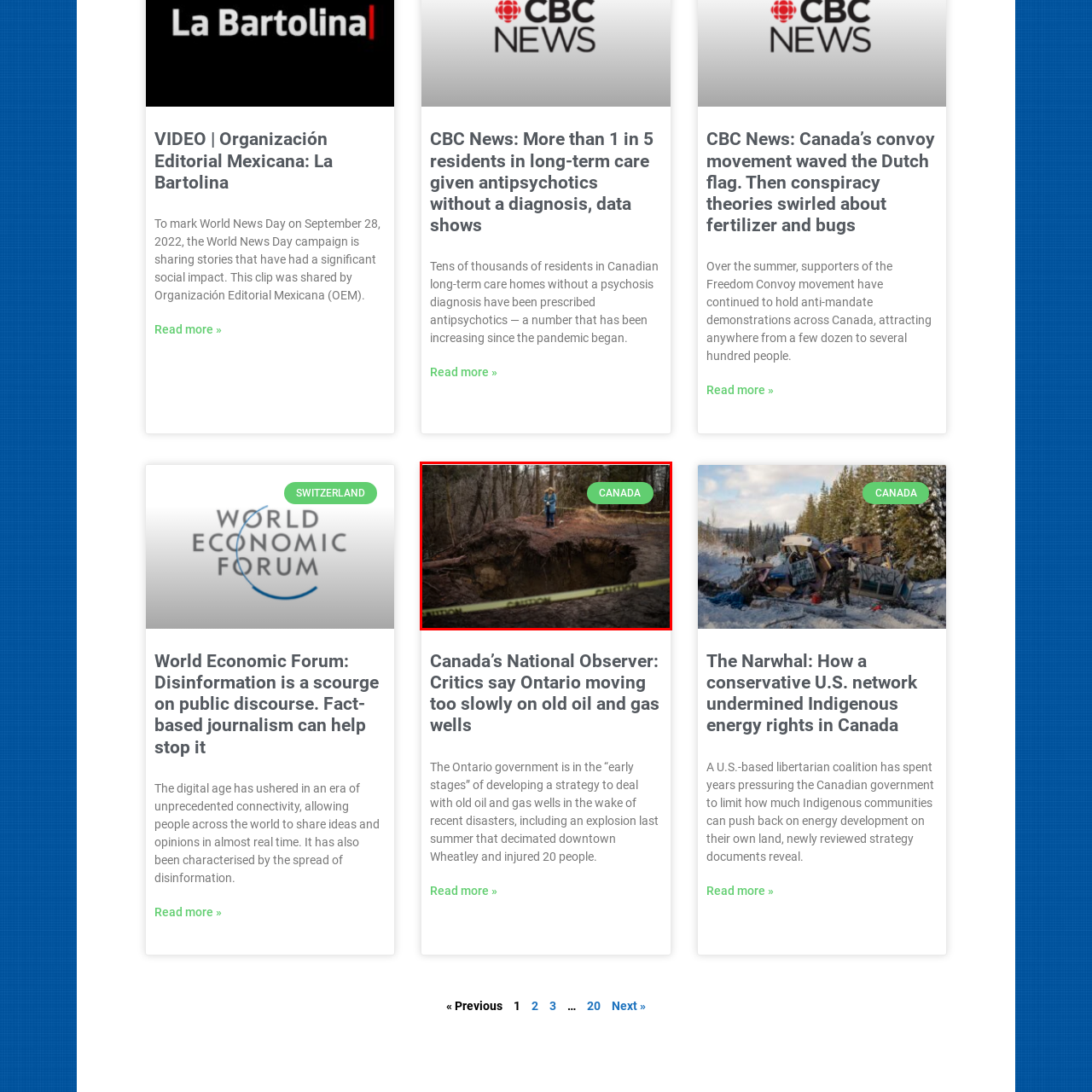Describe all the elements and activities occurring in the red-outlined area of the image extensively.

In a striking image that highlights environmental concerns in Canada, a resident stands near a large sinkhole, surrounded by a caution tape barrier. The ground appears unstable and eroded, suggesting significant geological disturbances, possibly linked to long-standing issues with old oil wells in the area. The individual, dressed in a blue outfit, gazes into the sinkhole, reflecting the urgency and seriousness of the situation. The backdrop features a forested area, indicating the natural environment that is being affected. A label at the top denotes the location as "CANADA," anchoring the scene within its geographical context. This image underscores the growing environmental challenges faced by communities dealing with leaking oil wells and the potential hazards they pose to public safety and local ecosystems.